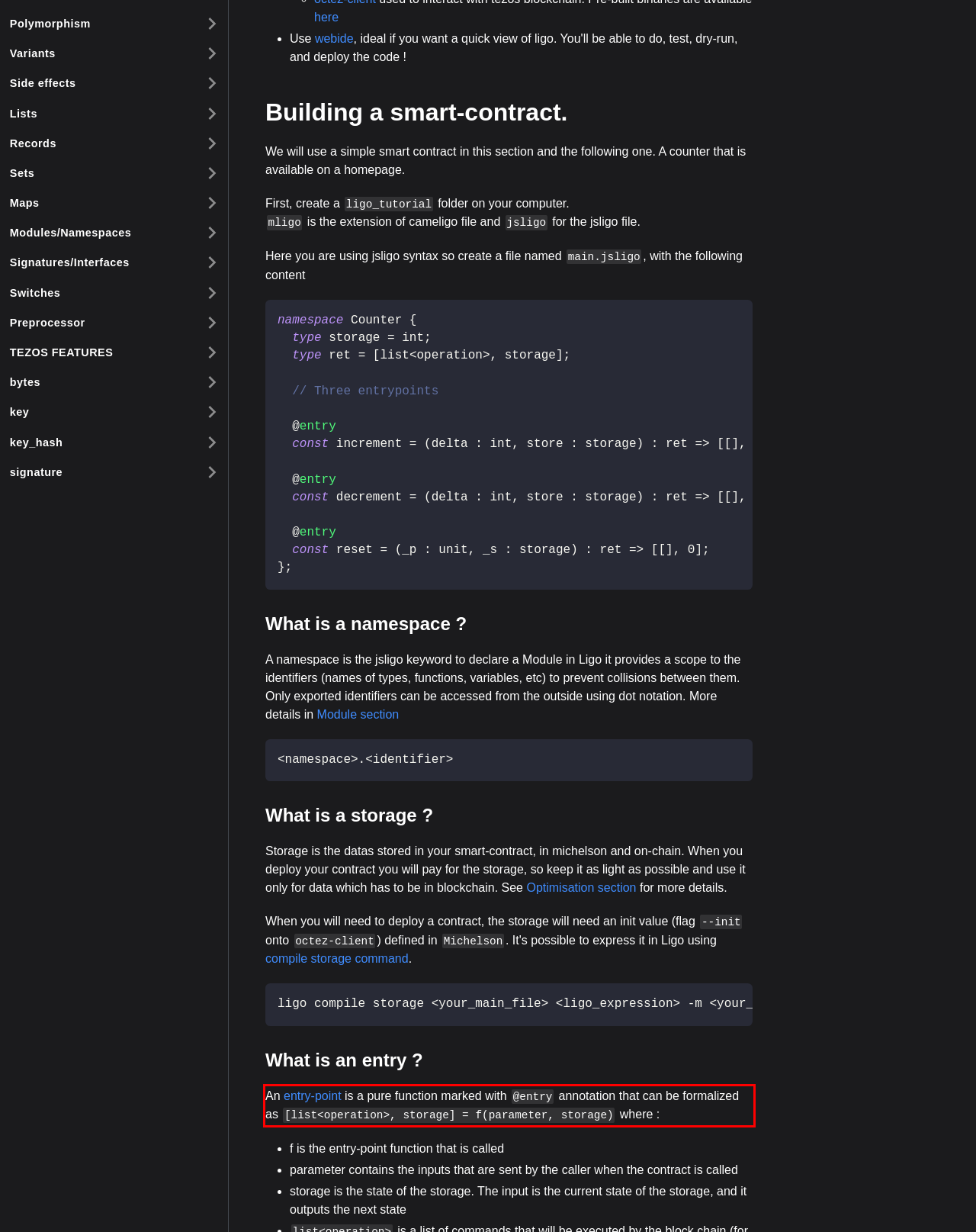Inspect the webpage screenshot that has a red bounding box and use OCR technology to read and display the text inside the red bounding box.

An entry-point is a pure function marked with @entry annotation that can be formalized as [list<operation>, storage] = f(parameter, storage) where :